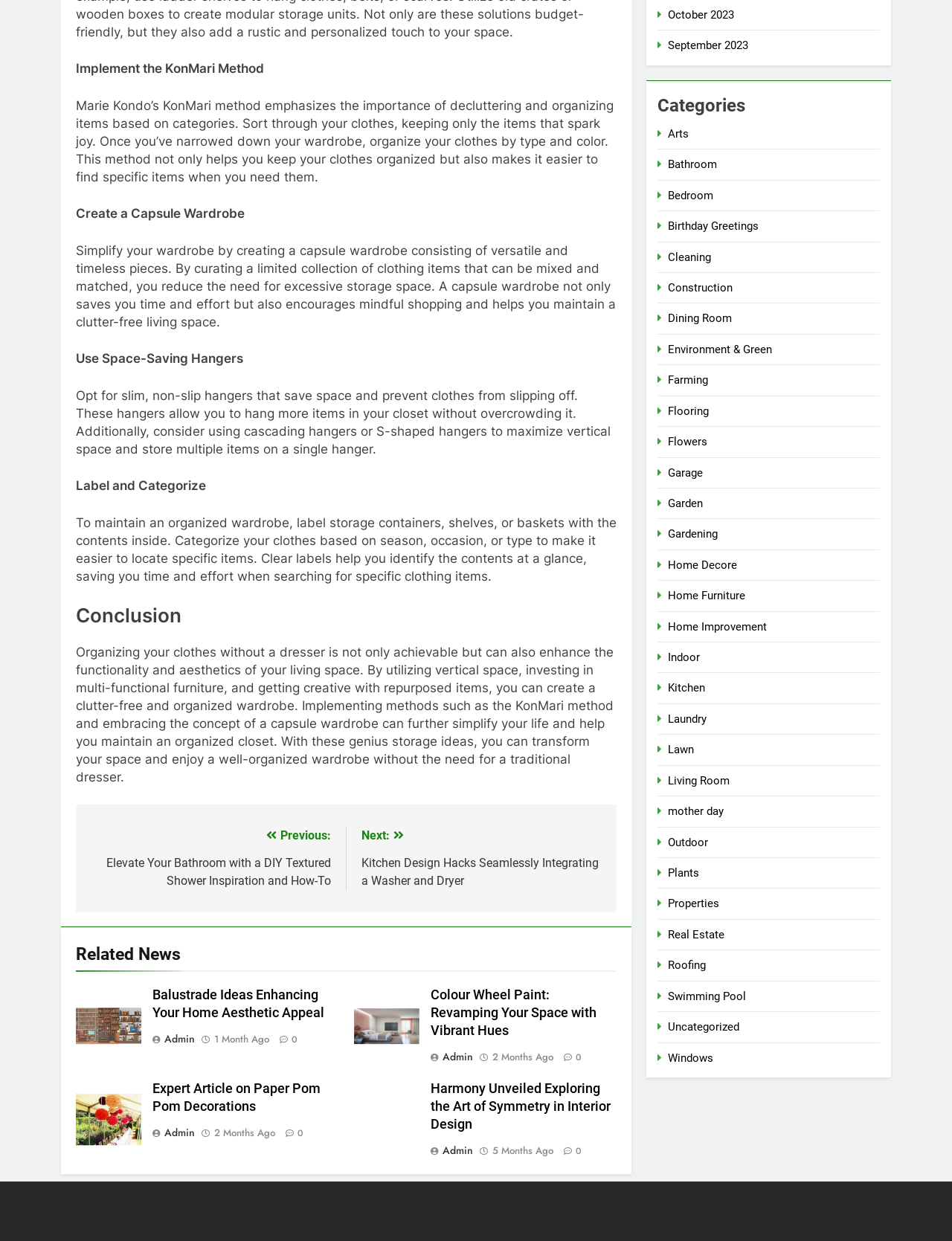What is the concept of a capsule wardrobe?
We need a detailed and meticulous answer to the question.

A capsule wardrobe, as described on the webpage, is a limited collection of clothing items that can be mixed and matched to reduce the need for excessive storage space and encourage mindful shopping.